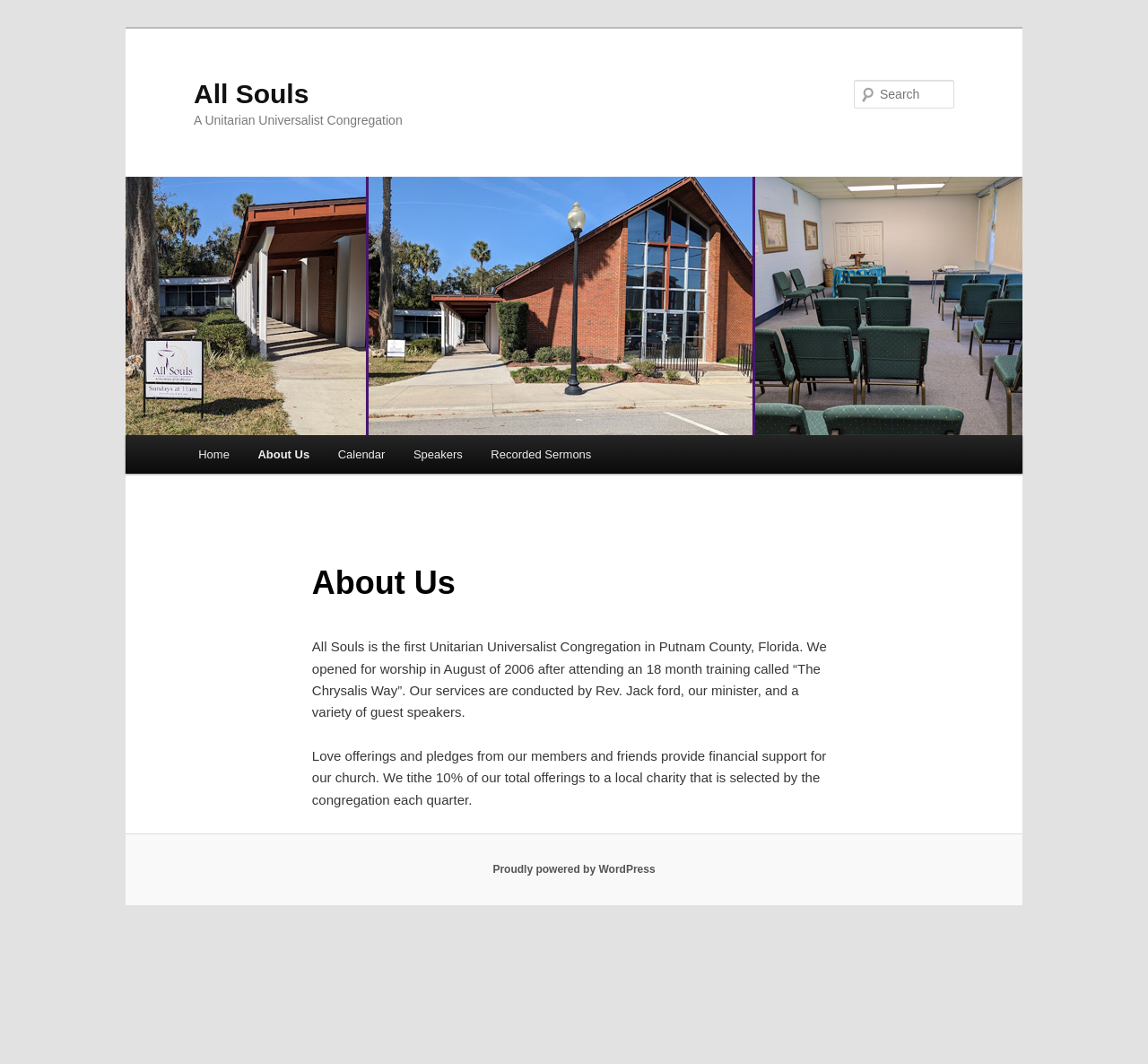Find the bounding box coordinates of the clickable area required to complete the following action: "Search for something".

[0.744, 0.075, 0.831, 0.102]